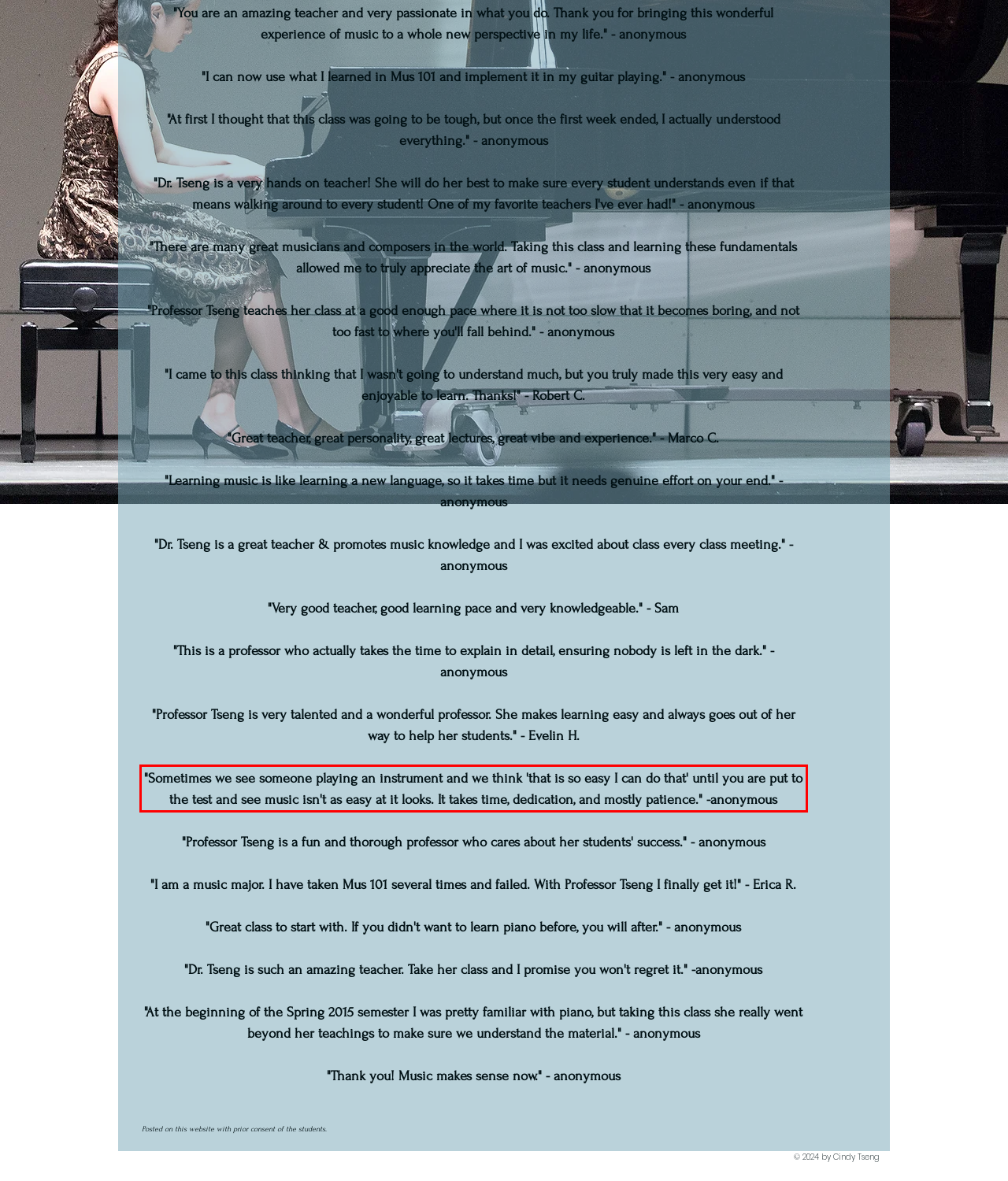Given a screenshot of a webpage, identify the red bounding box and perform OCR to recognize the text within that box.

"Sometimes we see someone playing an instrument and we think 'that is so easy I can do that' until you are put to the test and see music isn't as easy at it looks. It takes time, dedication, and mostly patience." -anonymous